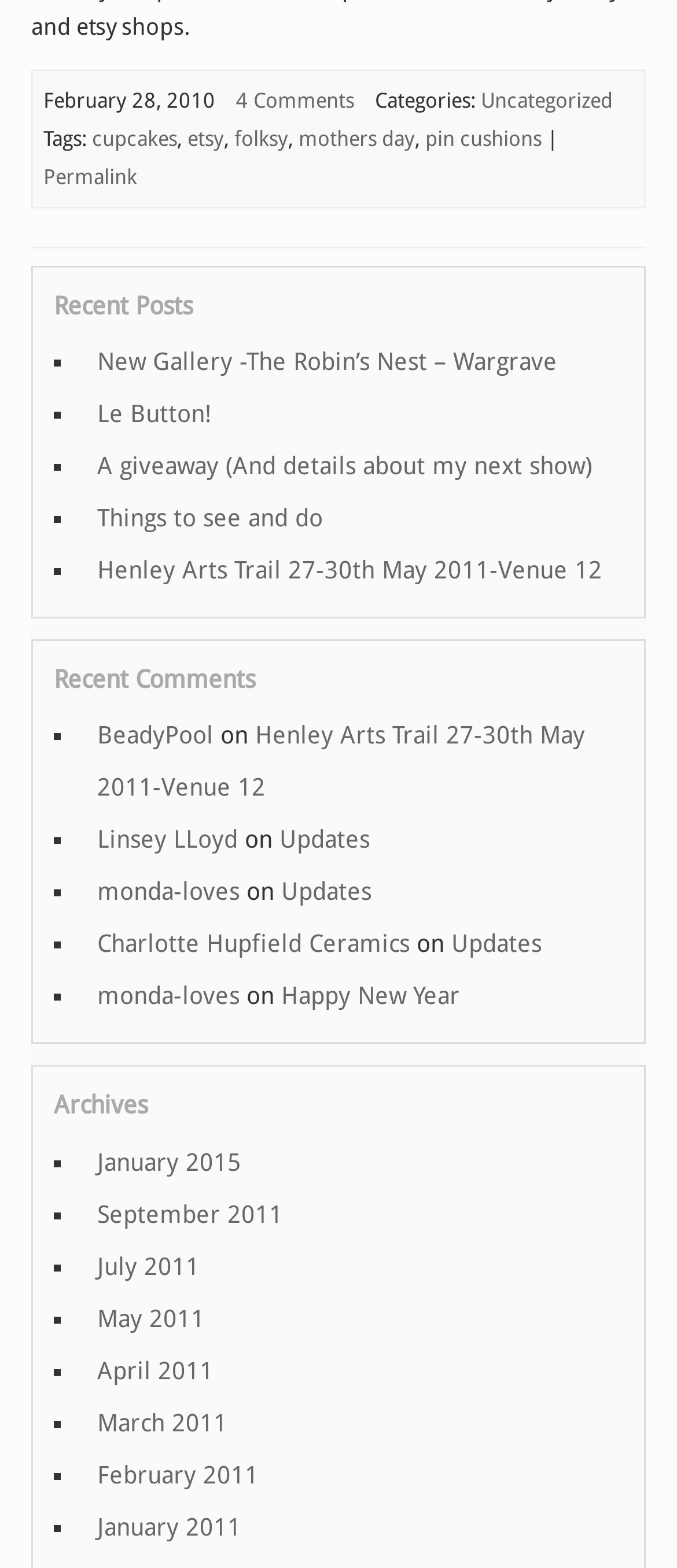Show the bounding box coordinates of the region that should be clicked to follow the instruction: "View recent posts."

[0.079, 0.183, 0.921, 0.214]